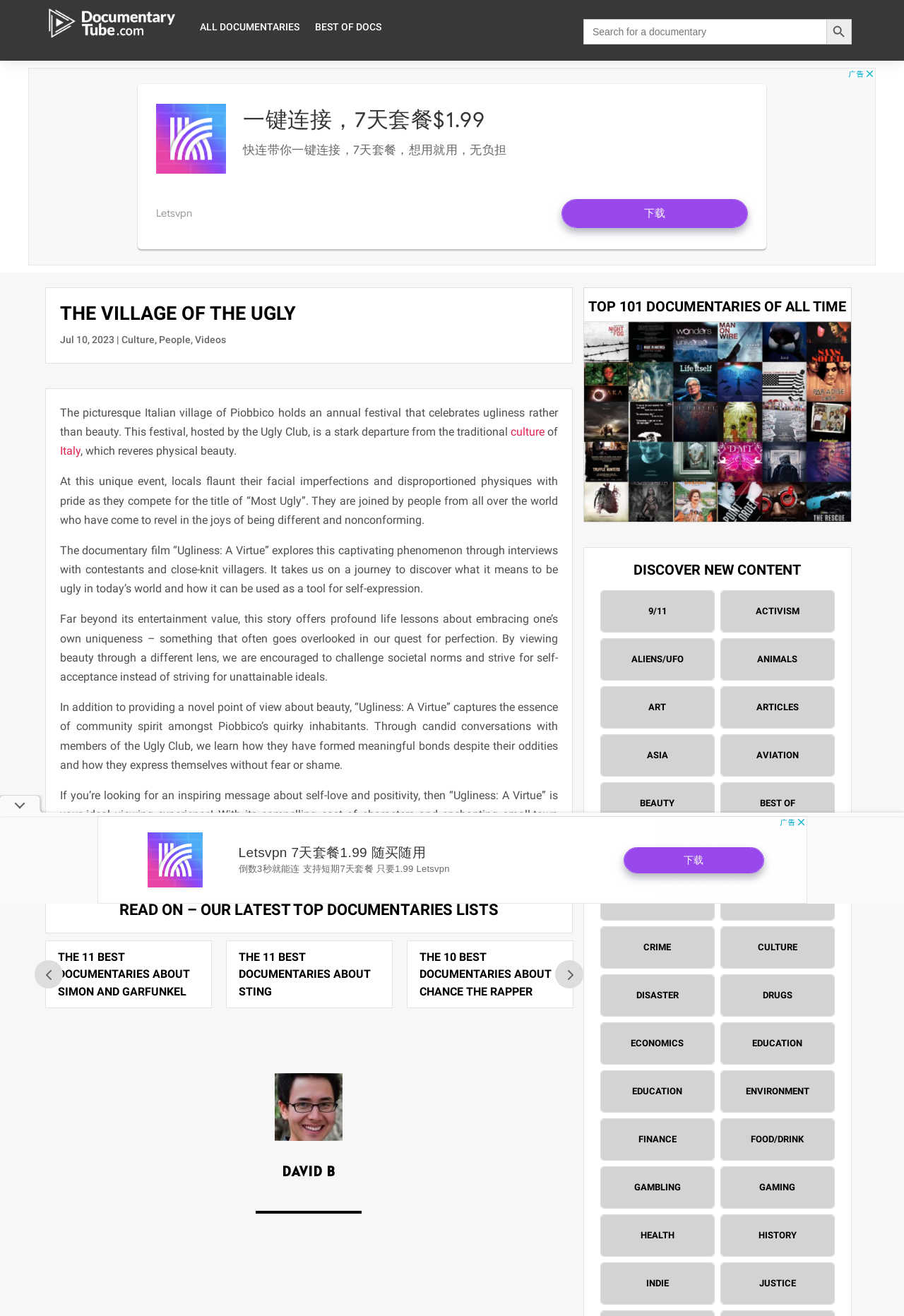Determine the coordinates of the bounding box that should be clicked to complete the instruction: "Explore the best of documentaries". The coordinates should be represented by four float numbers between 0 and 1: [left, top, right, bottom].

[0.348, 0.0, 0.422, 0.041]